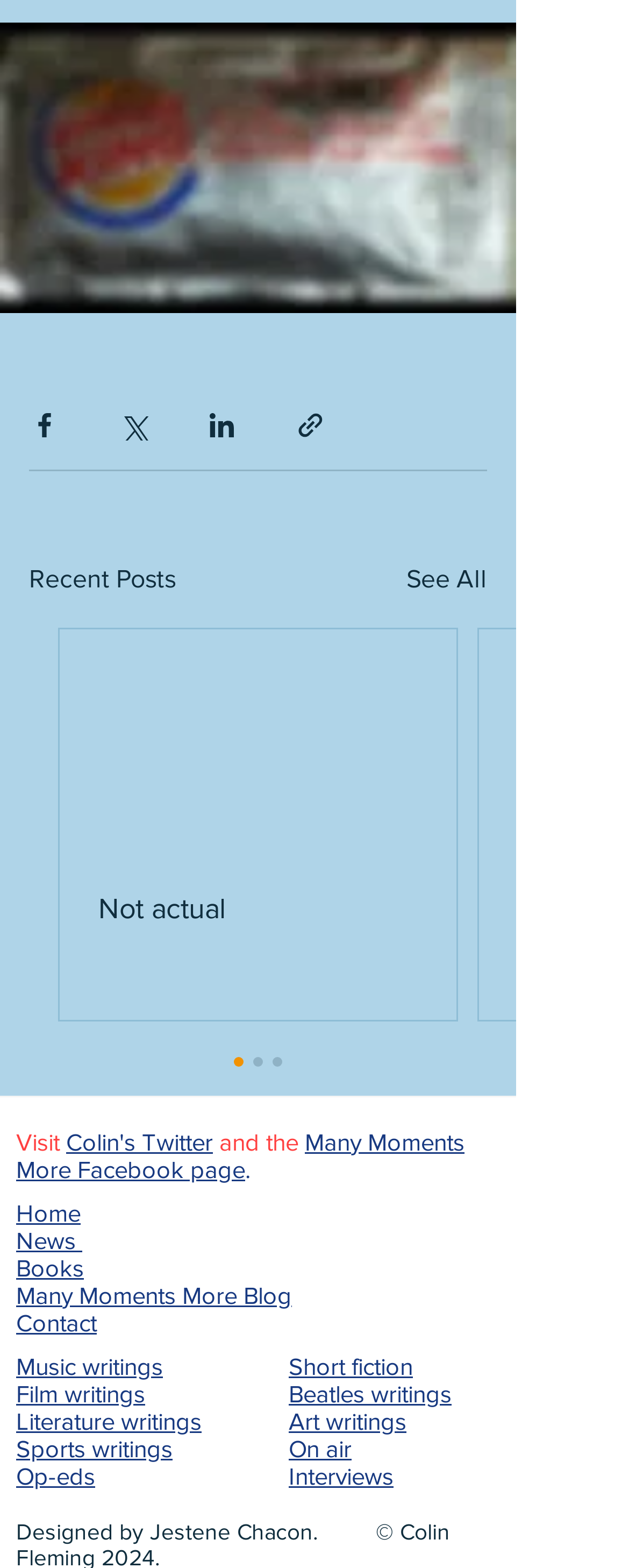What is the author's Twitter handle?
From the details in the image, provide a complete and detailed answer to the question.

The author's Twitter handle is 'Colin's Twitter', which is linked in the footer section, allowing visitors to access the author's Twitter profile.